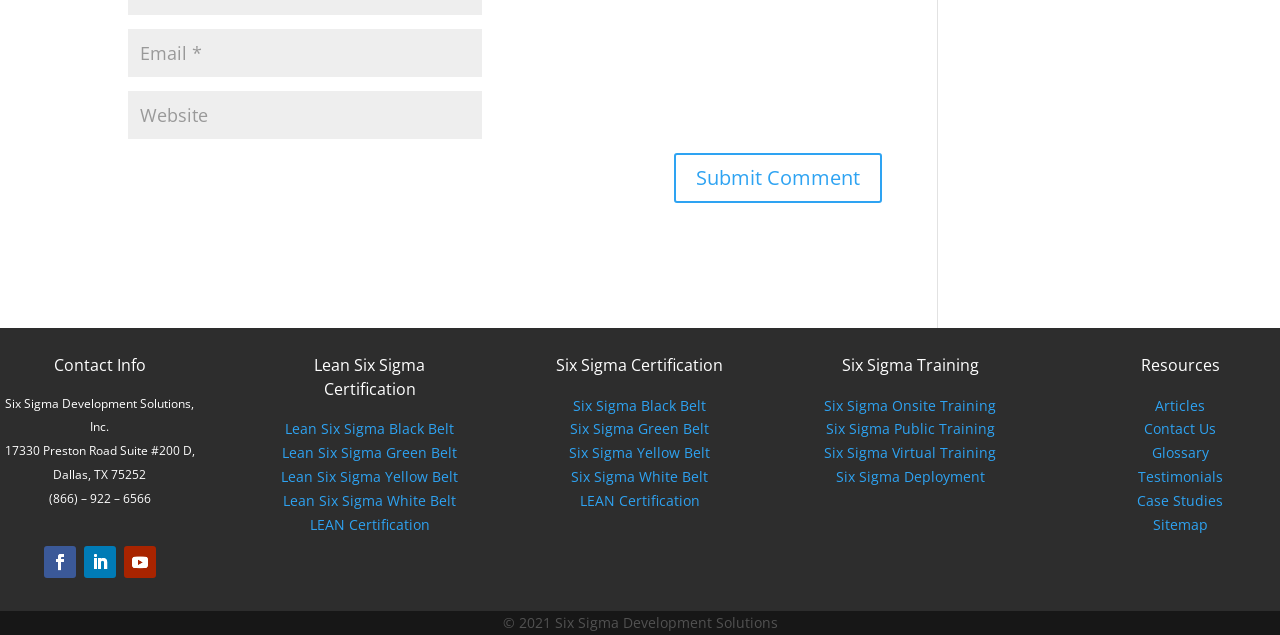Based on the image, please elaborate on the answer to the following question:
What is the phone number of the company?

I found the phone number by looking at the static text element with the content '(866) – 922 – 6566' which is located at the top of the webpage, below the company address.